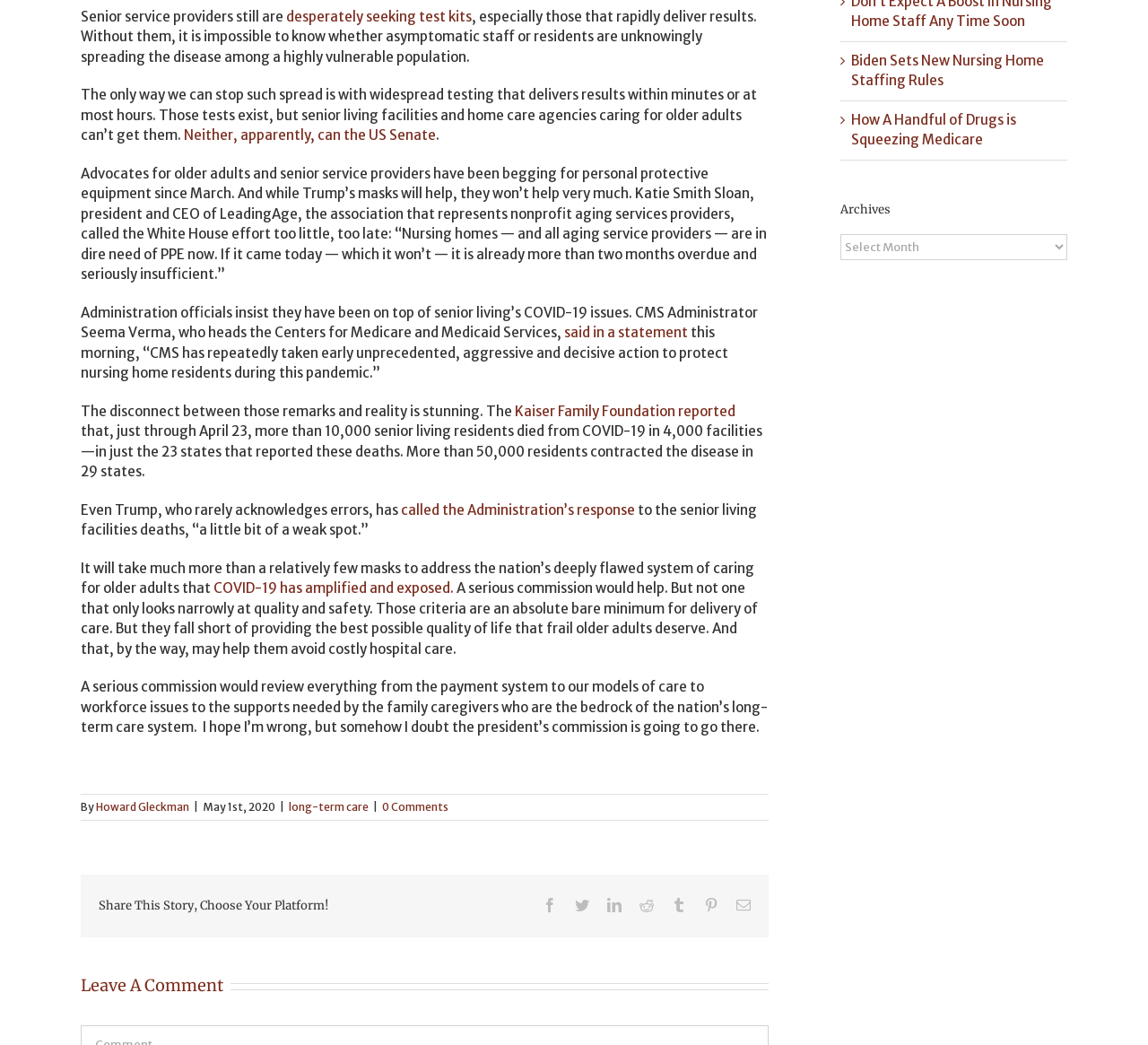Please find the bounding box for the following UI element description. Provide the coordinates in (top-left x, top-left y, bottom-right x, bottom-right y) format, with values between 0 and 1: desperately seeking test kits

[0.249, 0.007, 0.411, 0.024]